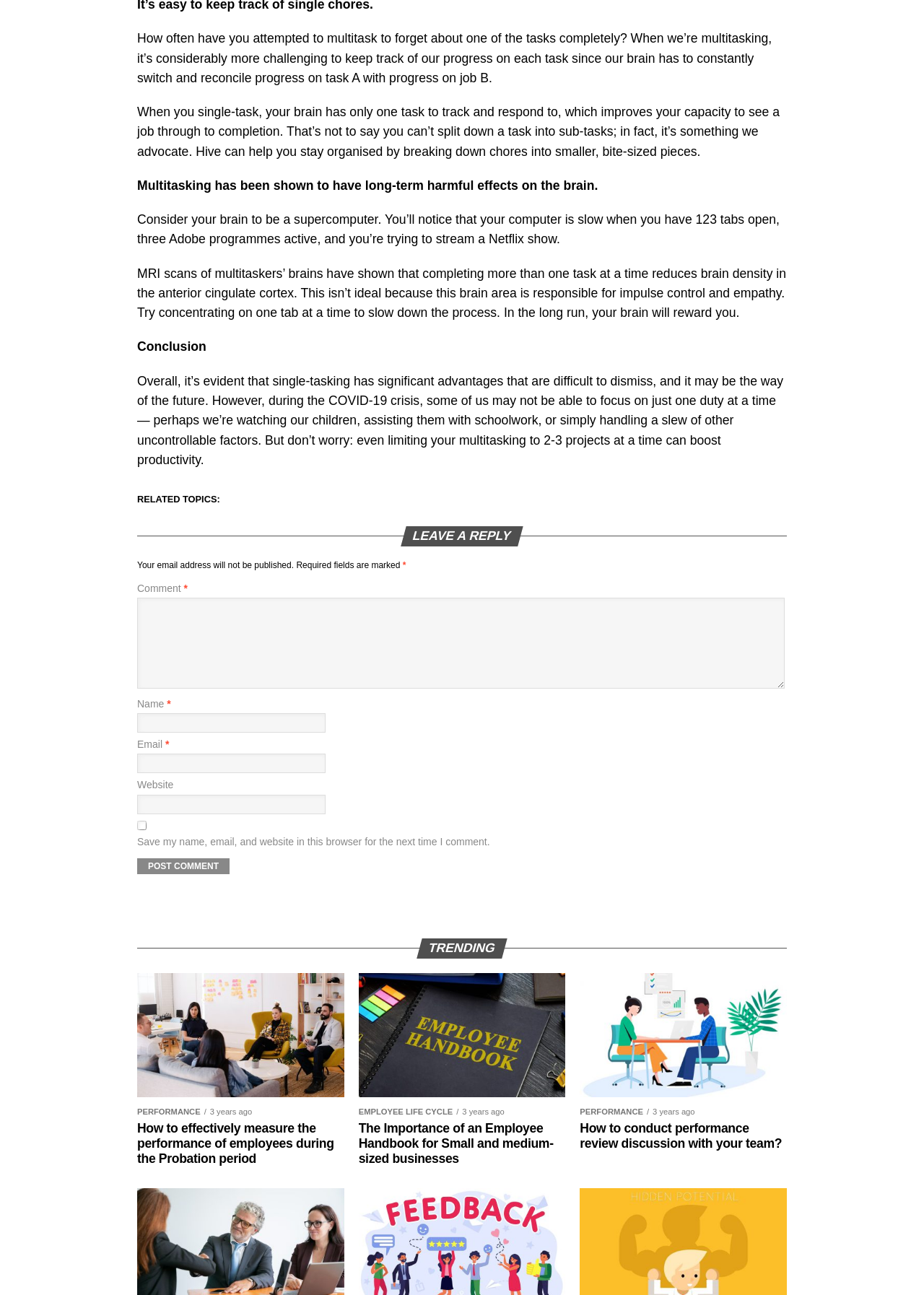What is the recommended approach to boost productivity?
Please use the visual content to give a single word or phrase answer.

Limit multitasking to 2-3 projects